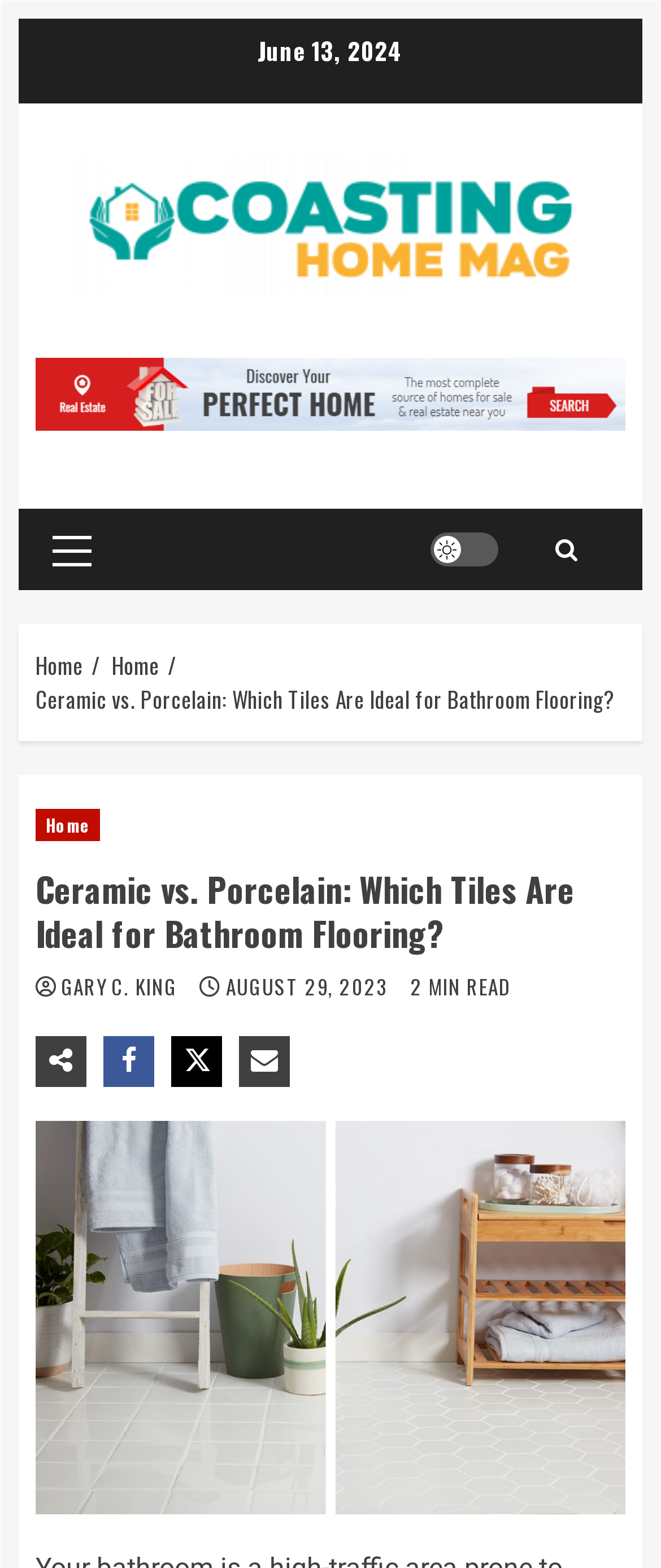What is the title of the article?
Please give a detailed answer to the question using the information shown in the image.

I found the title of the article by looking at the main heading element, which says 'Ceramic vs. Porcelain: Which Tiles Are Ideal for Bathroom Flooring?'.